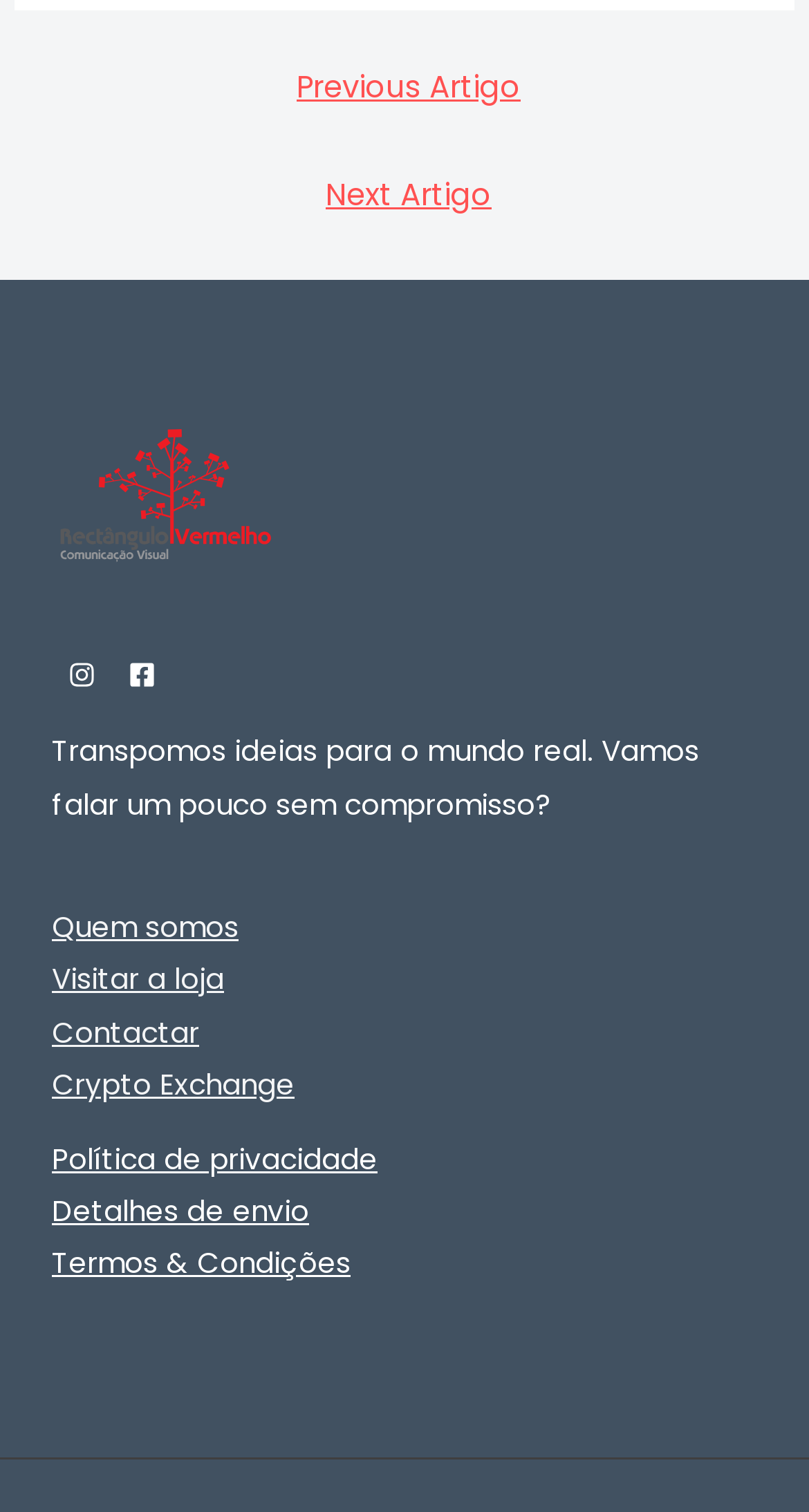What is the text in the 'Footer Widget 2'?
Based on the visual, give a brief answer using one word or a short phrase.

Transpomos ideias para o mundo real. Vamos falar um pouco sem compromisso?